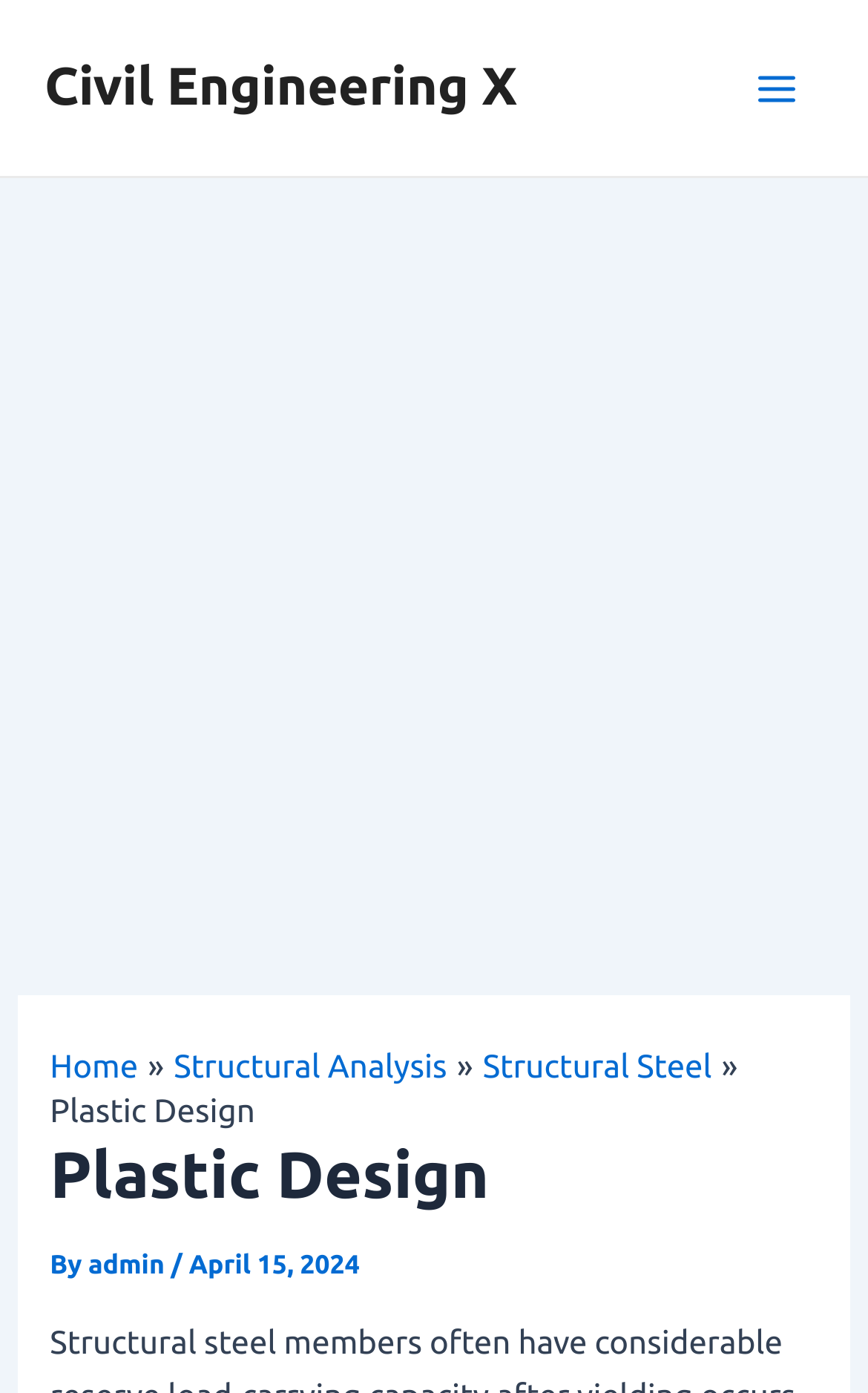How many links are in the breadcrumbs navigation?
Based on the screenshot, answer the question with a single word or phrase.

3